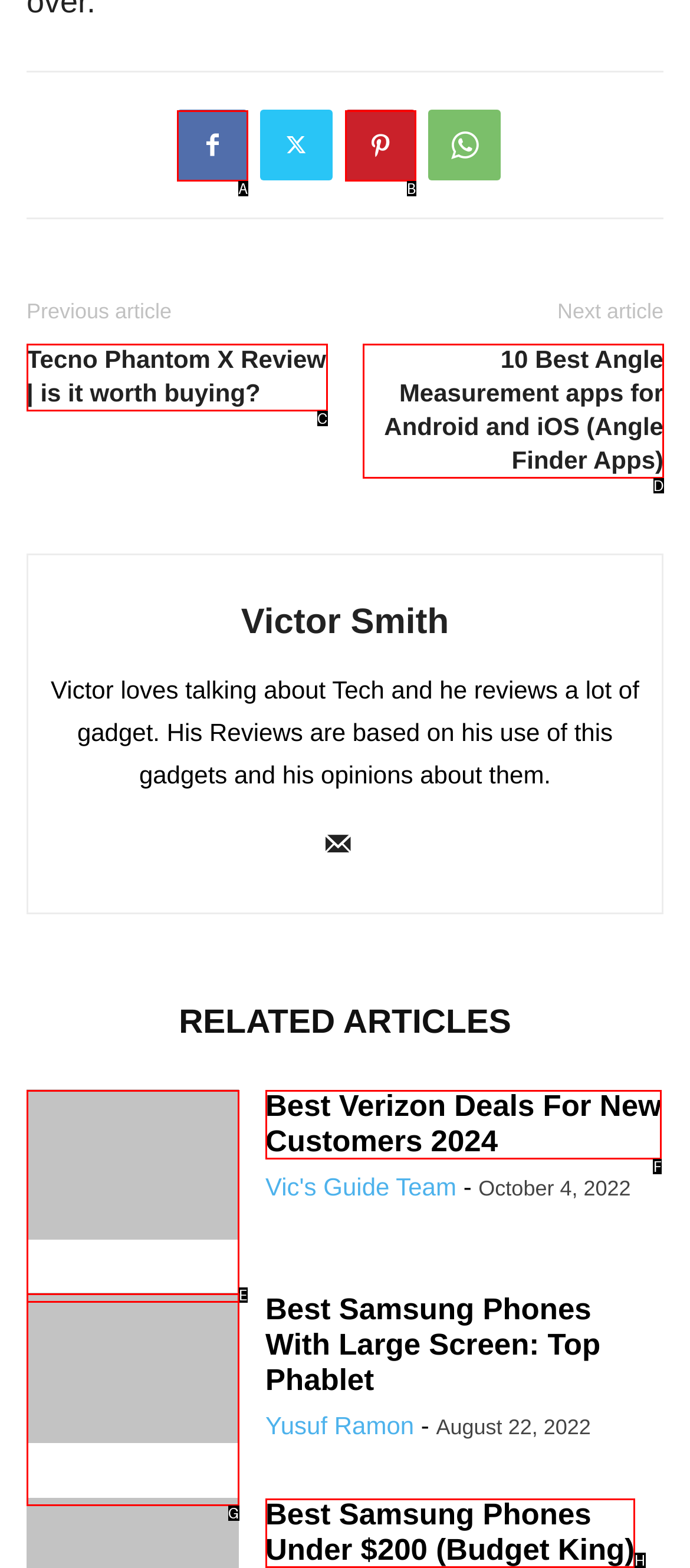Based on the given description: Pinterest, identify the correct option and provide the corresponding letter from the given choices directly.

B